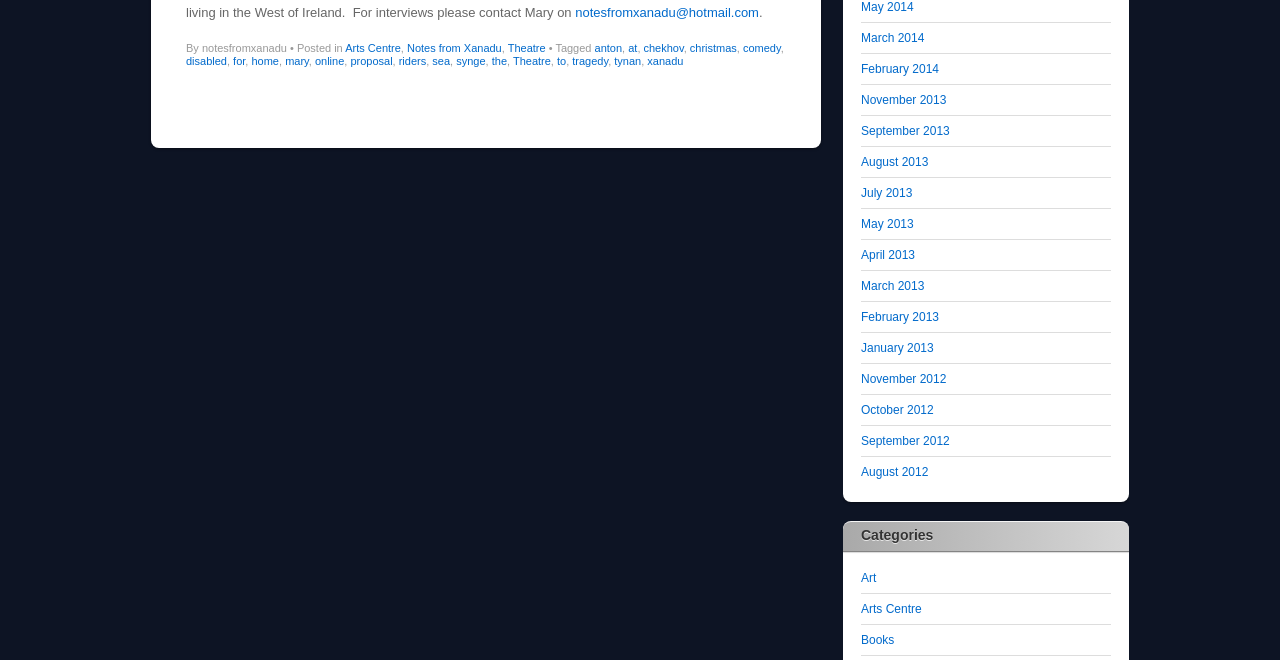Identify the bounding box coordinates for the element you need to click to achieve the following task: "Explore the Arts Centre category". Provide the bounding box coordinates as four float numbers between 0 and 1, in the form [left, top, right, bottom].

[0.673, 0.912, 0.72, 0.933]